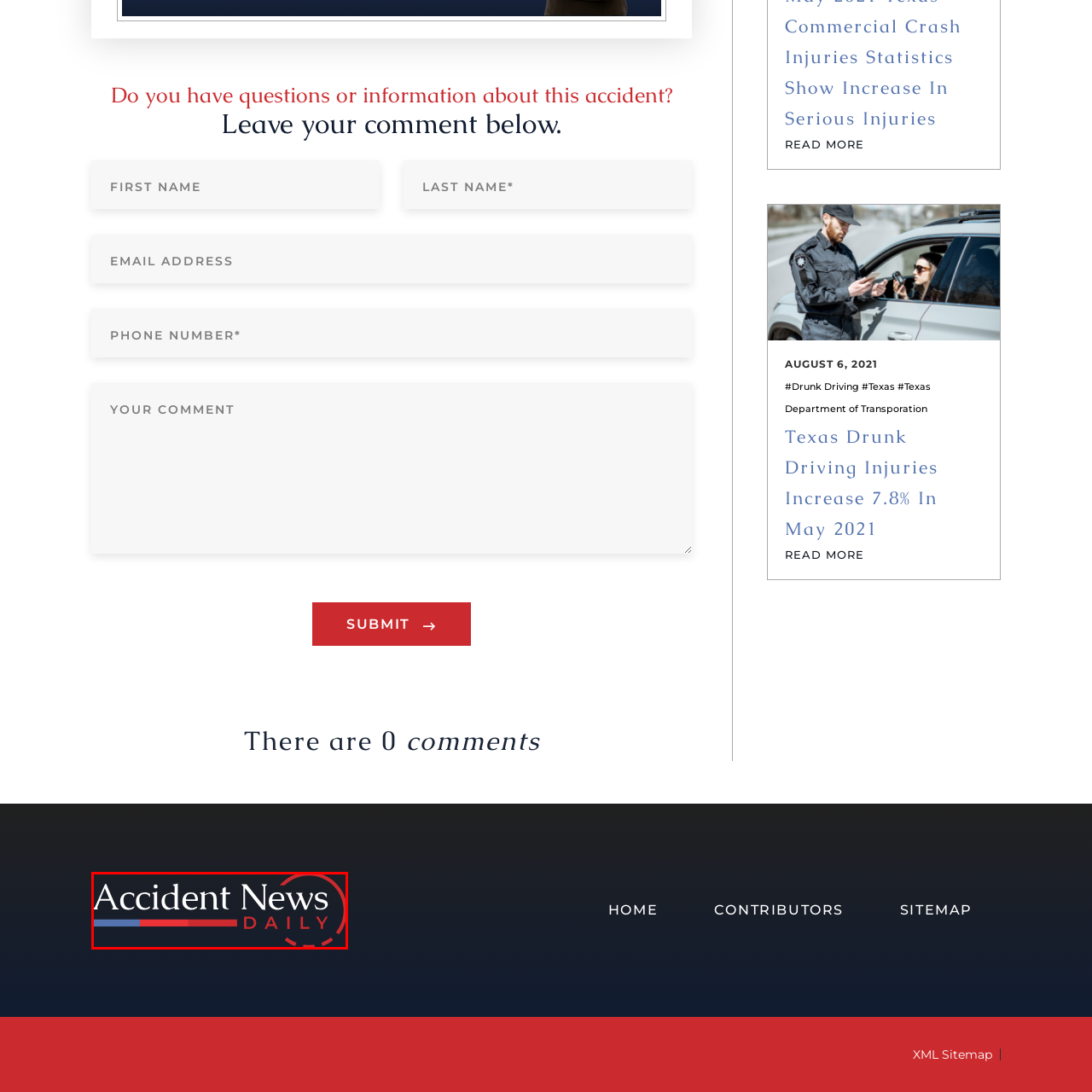Examine the image within the red boundary and respond with a single word or phrase to the question:
What is the purpose of the logo?

Visual identity